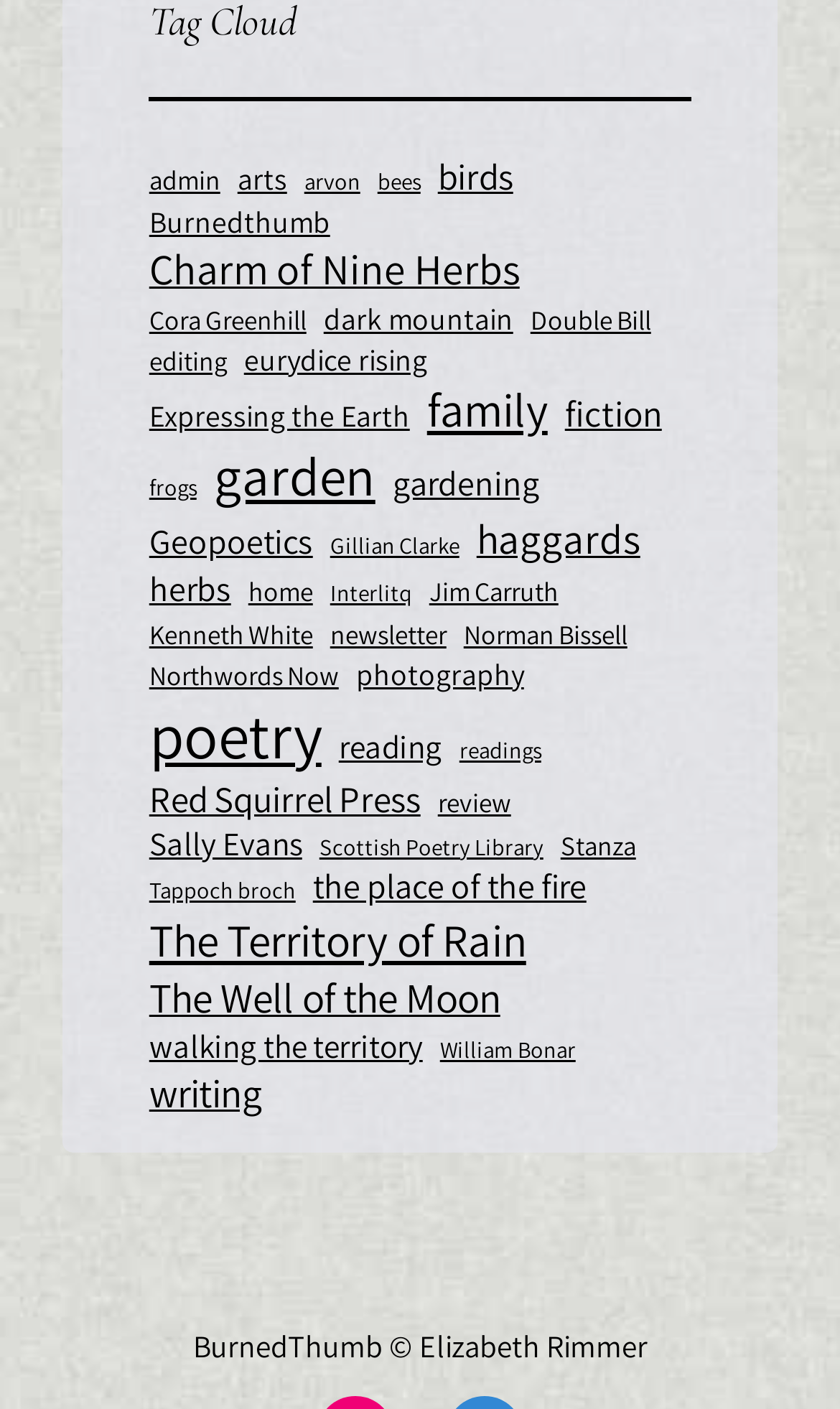Identify the bounding box coordinates of the section to be clicked to complete the task described by the following instruction: "read about Elizabeth Rimmer". The coordinates should be four float numbers between 0 and 1, formatted as [left, top, right, bottom].

[0.491, 0.94, 0.771, 0.969]